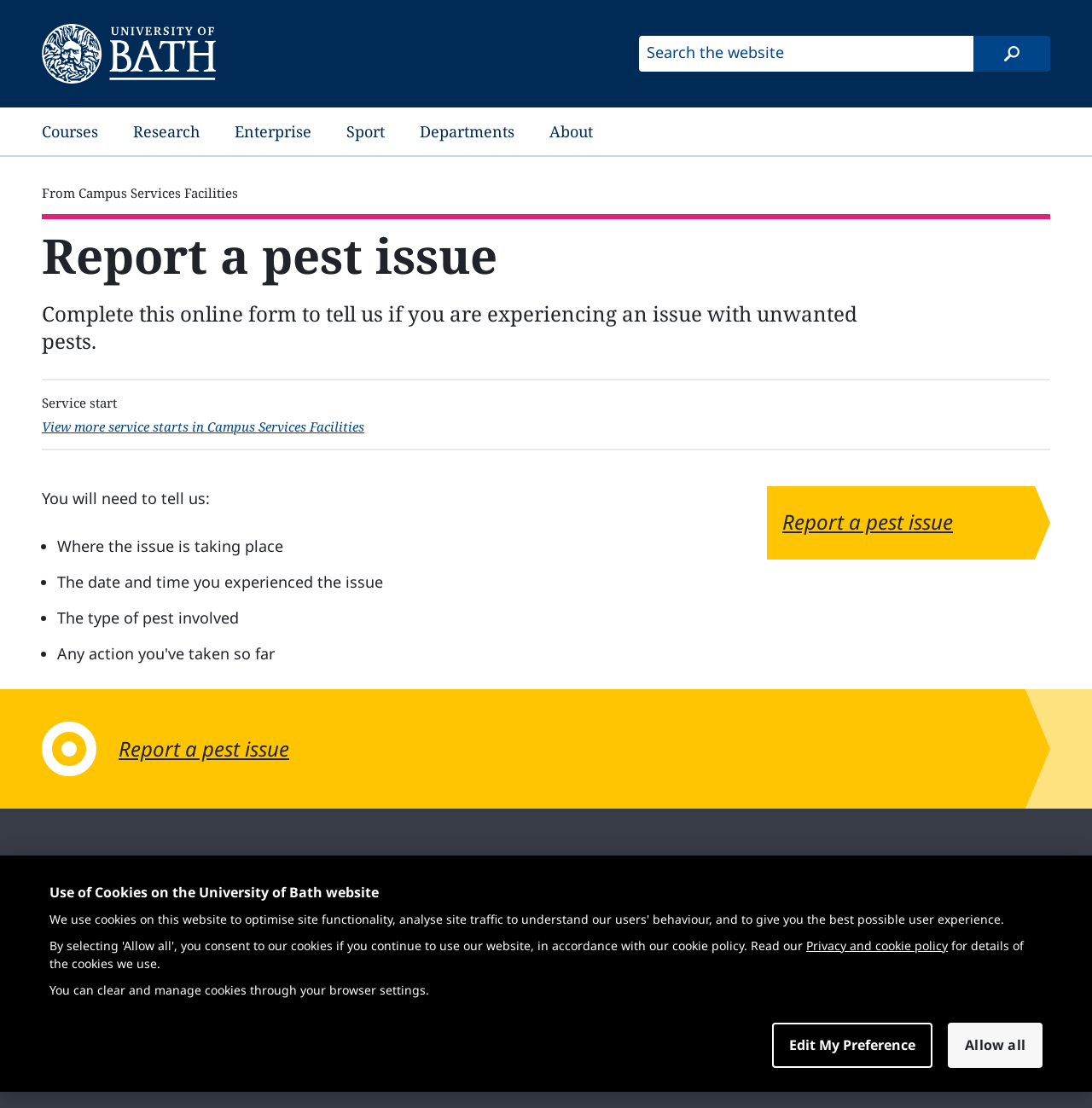Find the bounding box coordinates for the HTML element specified by: "Website accessibility statement".

[0.038, 0.939, 0.211, 0.954]